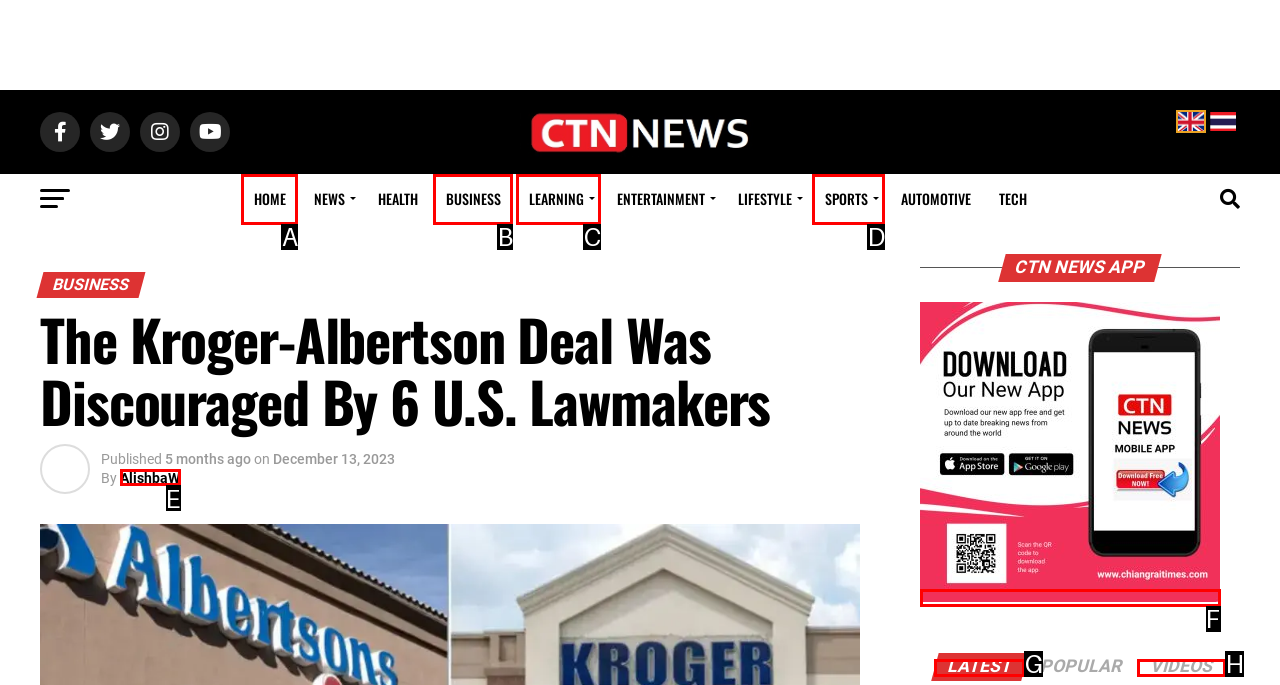Choose the HTML element that best fits the description: alt="CTN News App". Answer with the option's letter directly.

F